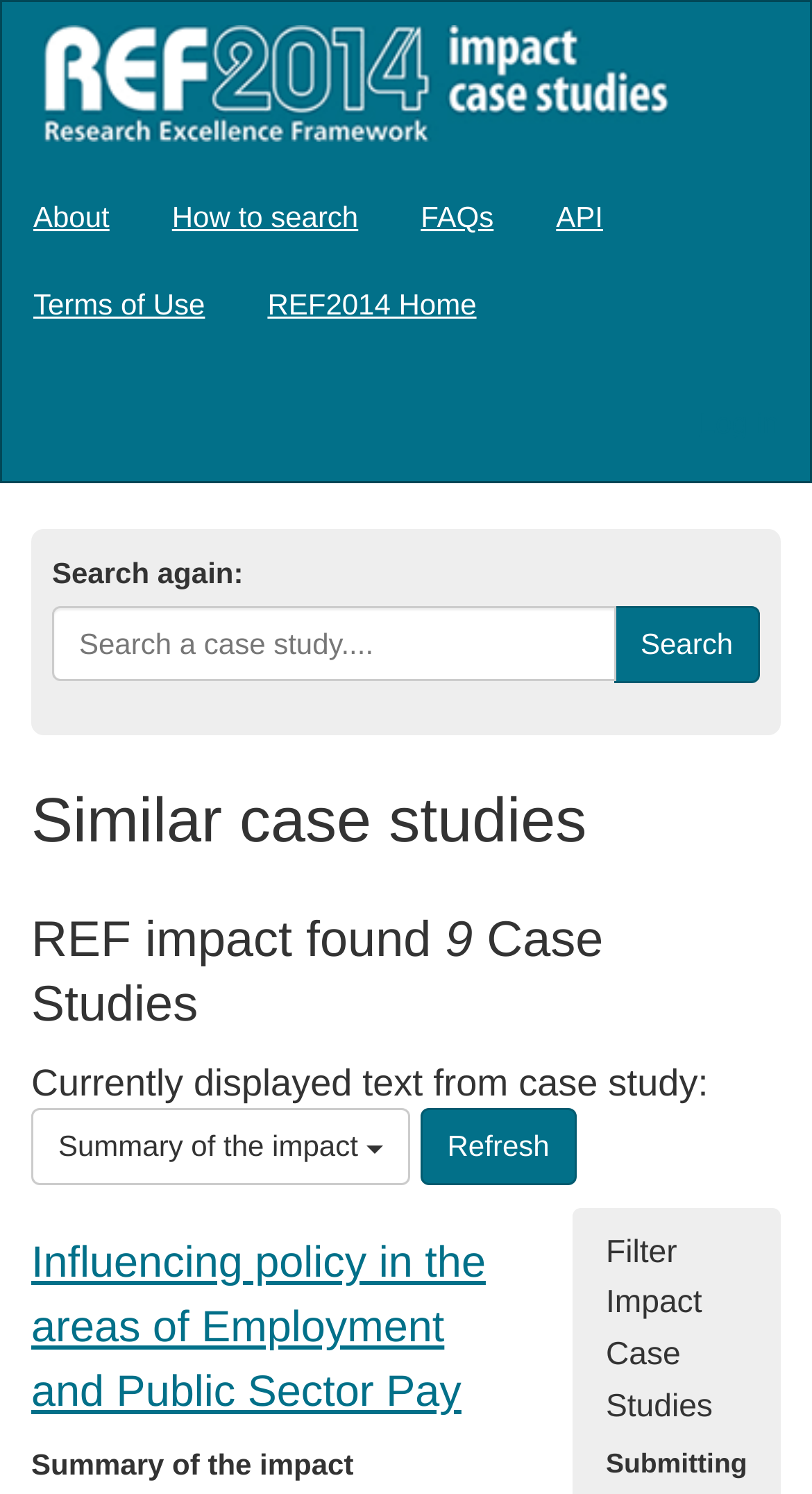Please find the bounding box coordinates of the element that needs to be clicked to perform the following instruction: "View About page". The bounding box coordinates should be four float numbers between 0 and 1, represented as [left, top, right, bottom].

[0.003, 0.115, 0.173, 0.174]